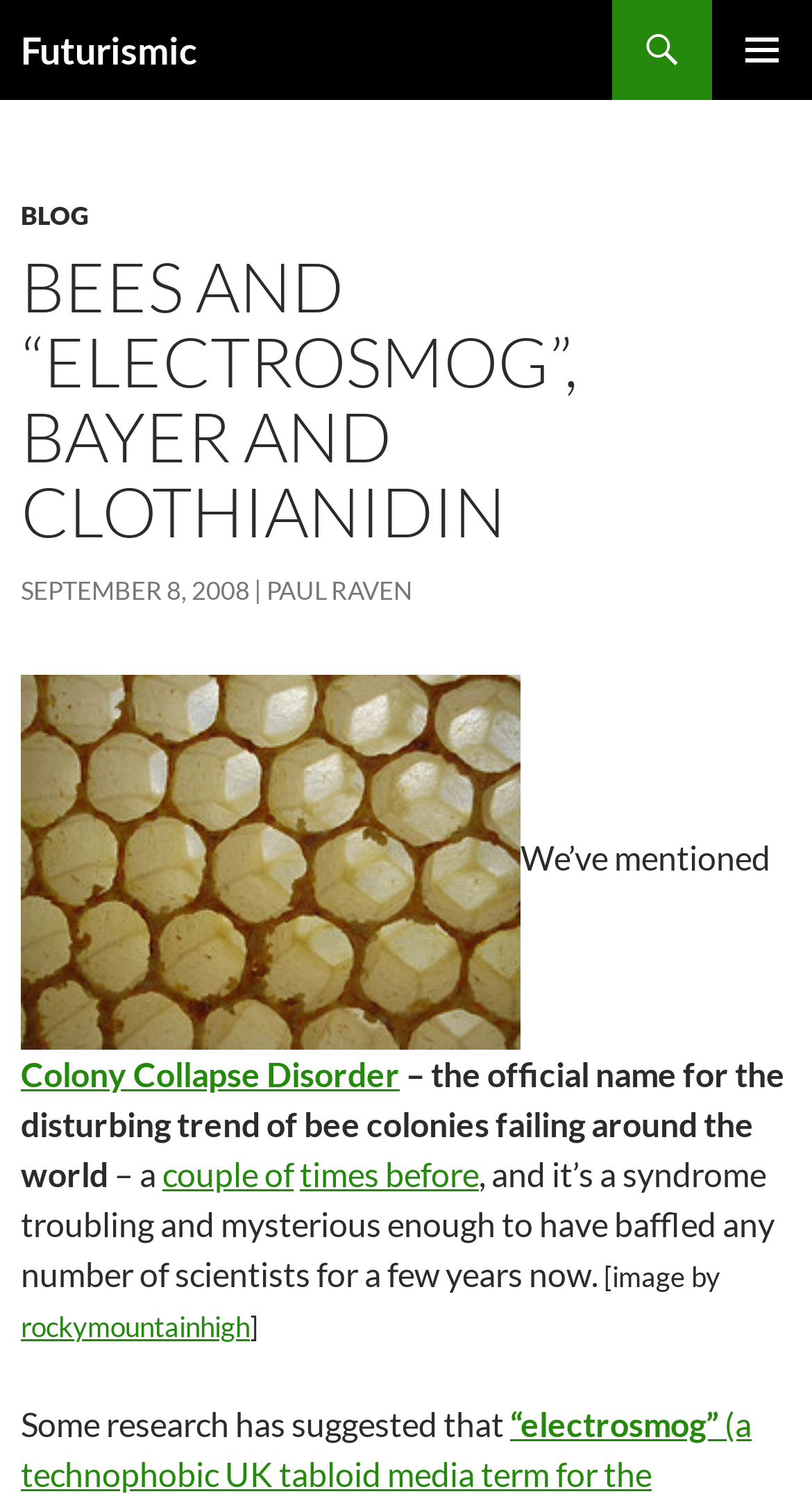Determine the bounding box coordinates for the UI element matching this description: "September 8, 2008".

[0.026, 0.385, 0.308, 0.406]